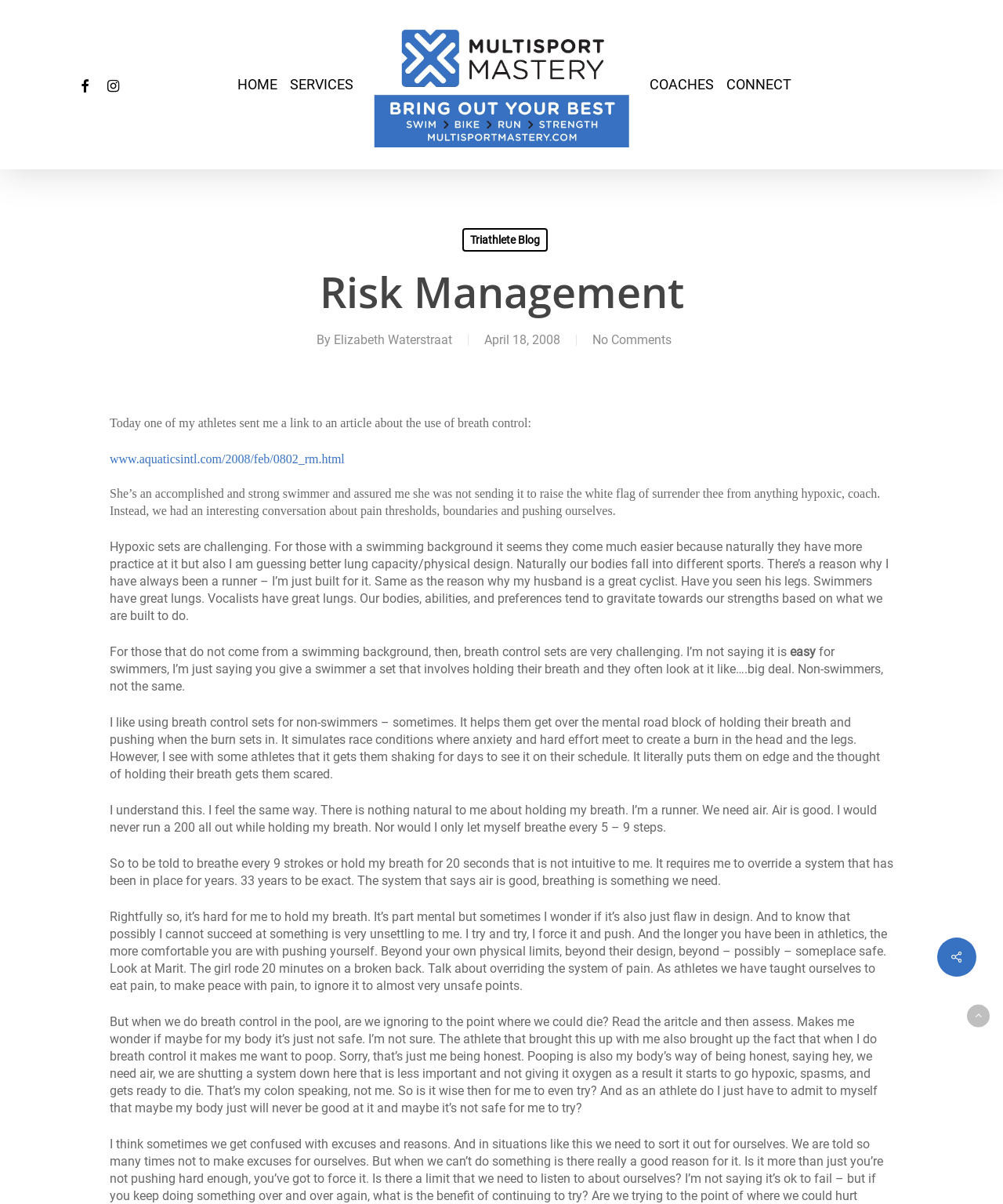Please give a succinct answer to the question in one word or phrase:
What is the topic of the blog post?

Breath control in swimming